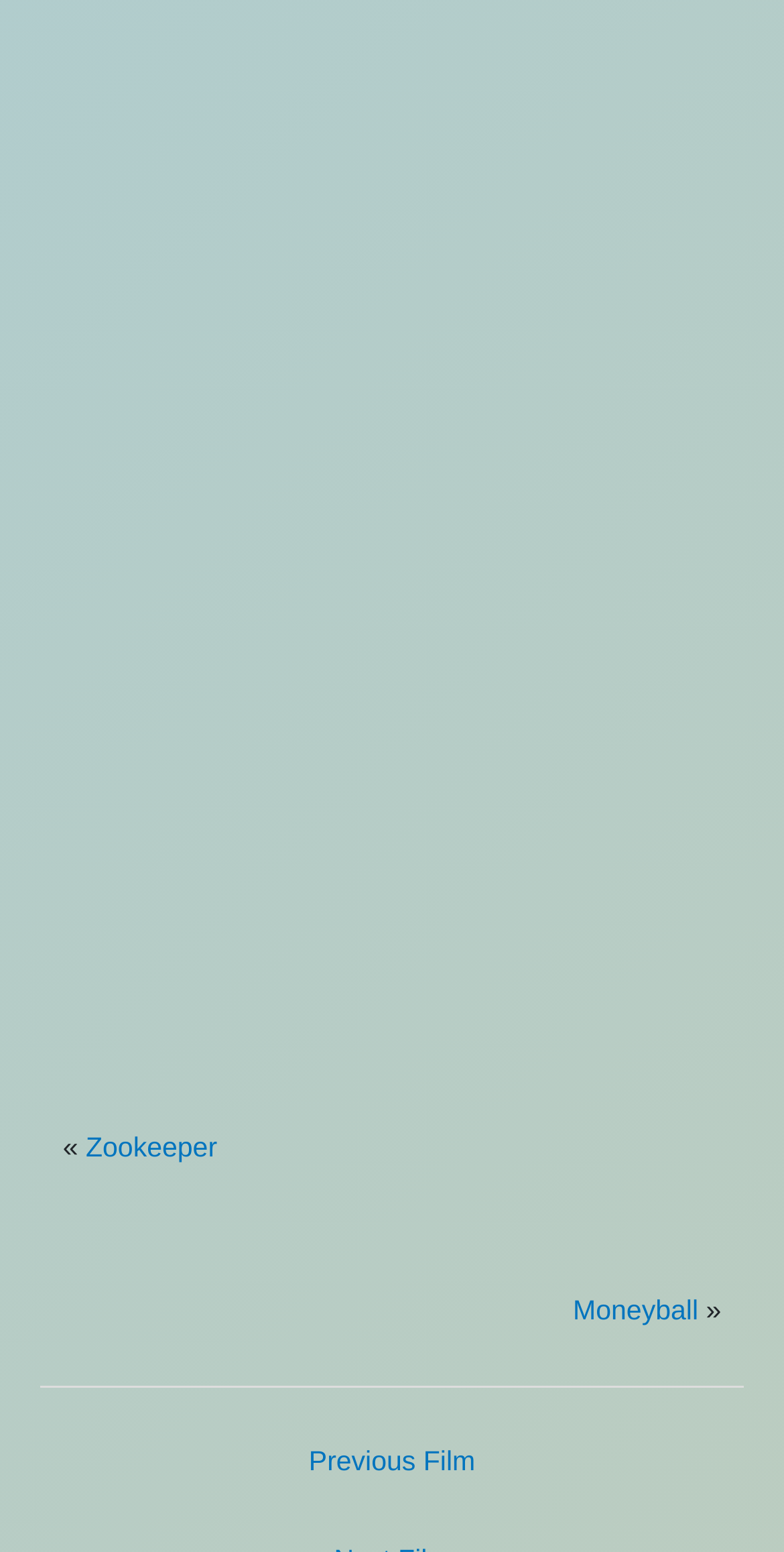Observe the image and answer the following question in detail: What is the release year of the movie Breaker Upperers?

The answer can be found by looking at the static text 'Reviewed in Jul 2018' below the heading 'Breaker Upperers', which indicates the release year of the movie.